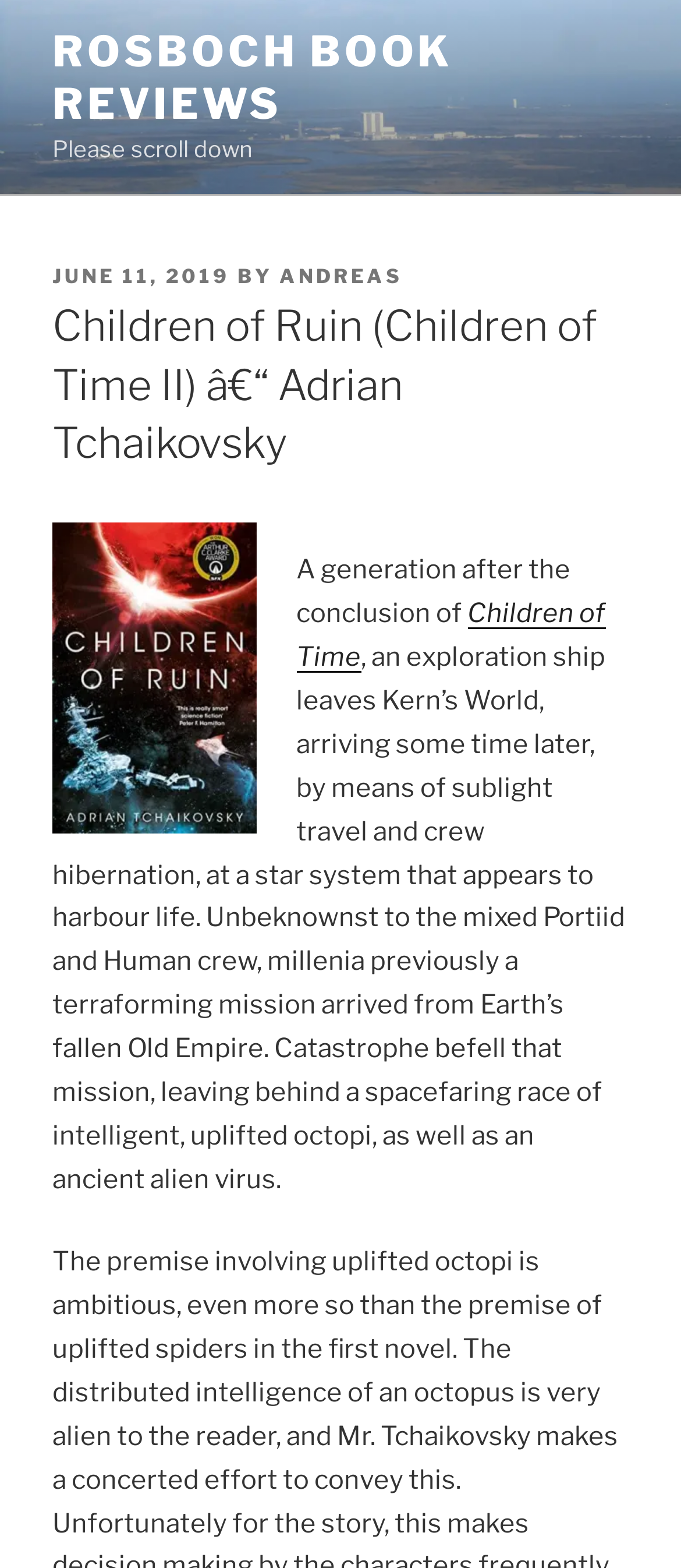What type of creatures are mentioned in the book?
Look at the image and answer the question using a single word or phrase.

Octopi